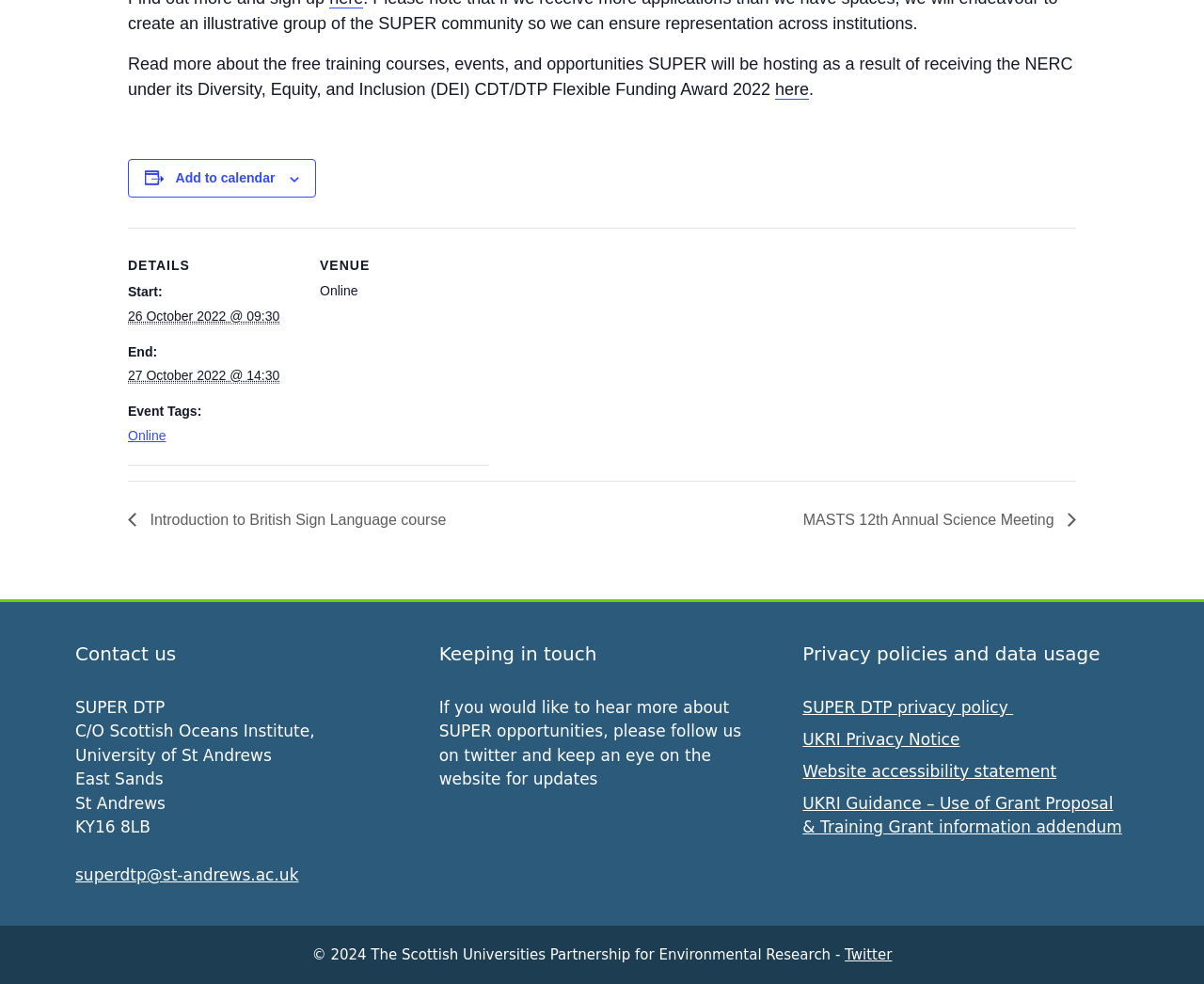What is the start date of the event?
Based on the image, respond with a single word or phrase.

2022-10-26